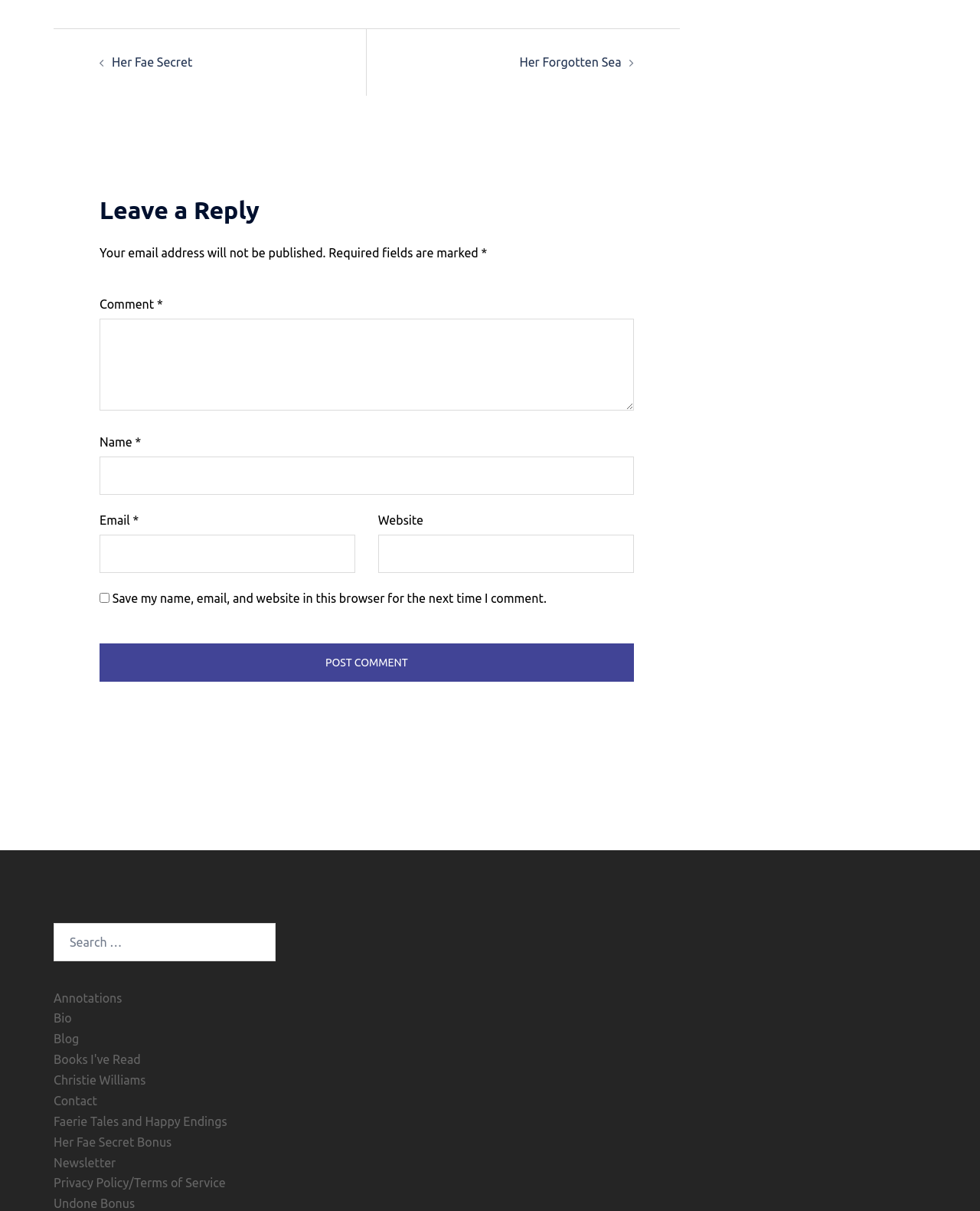Please identify the bounding box coordinates of where to click in order to follow the instruction: "Visit the 'Annotations' page".

[0.055, 0.818, 0.125, 0.83]